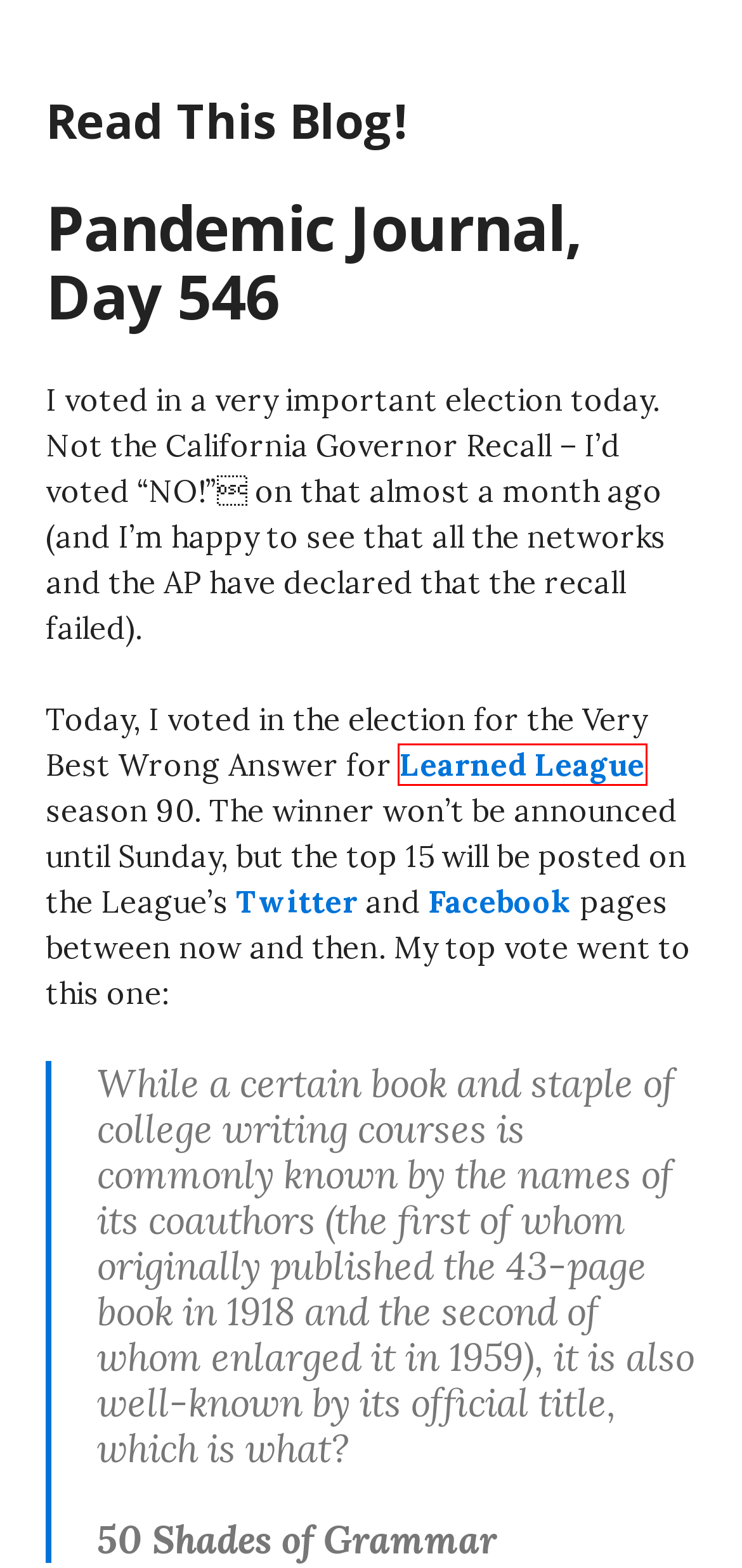You have a screenshot of a webpage with an element surrounded by a red bounding box. Choose the webpage description that best describes the new page after clicking the element inside the red bounding box. Here are the candidates:
A. The Imperial Palace - Read This Blog!
B. Waiting for... - Read This Blog!
C. Pandemic Journal, Day 545 - Read This Blog!
D. Blog Tool, Publishing Platform, and CMS – WordPress.org
E. Pandemic Journal, Day 547 - Read This Blog!
F. Life Archives - Read This Blog!
G. Read This Blog! Because everyone is entitled to my opinion.
H. LearnedLeague Home

H